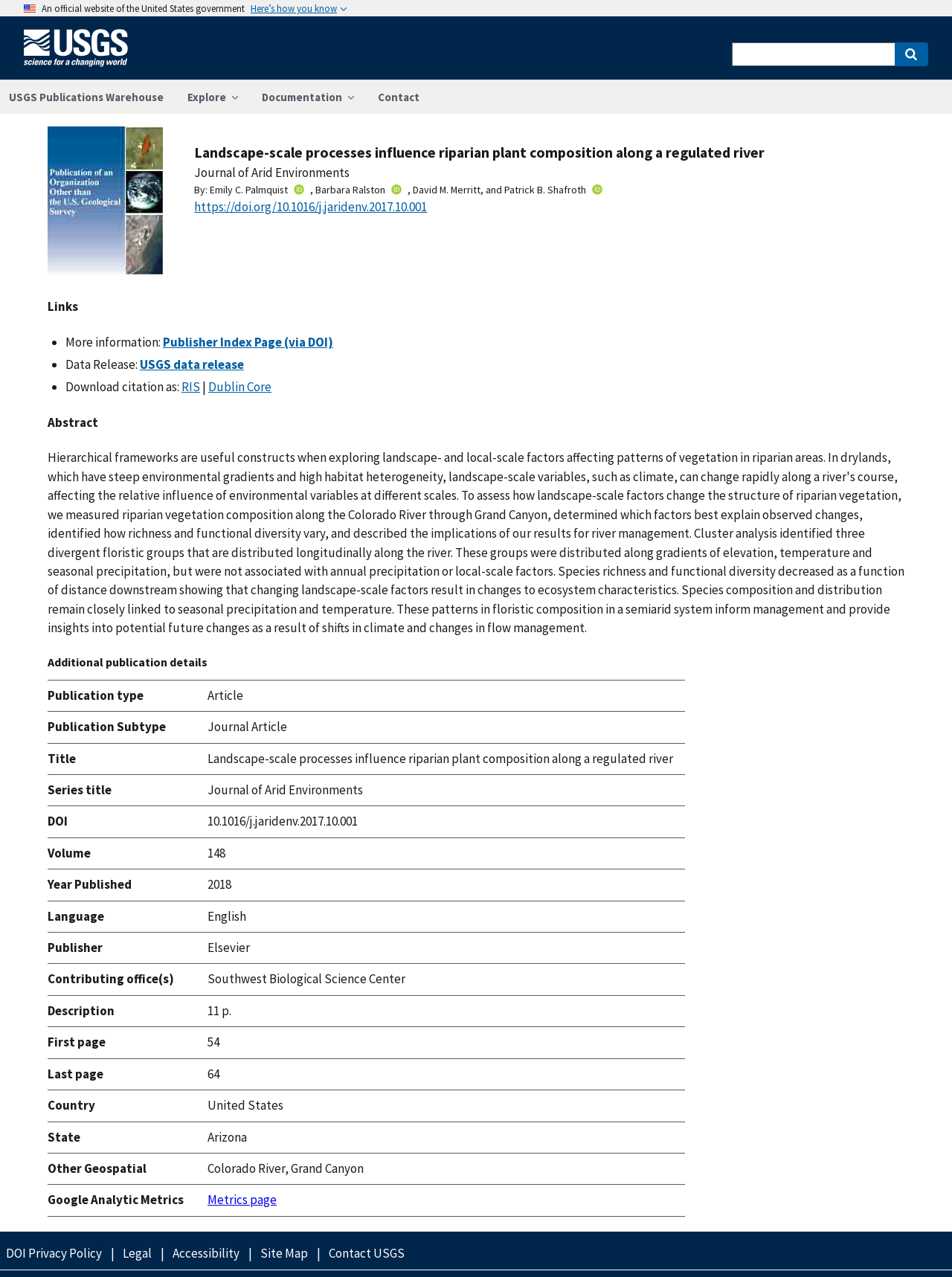Carefully observe the image and respond to the question with a detailed answer:
What is the year of publication?

I found the answer by looking at the table 'Additional publication details' and finding the row with the header 'Year Published'.